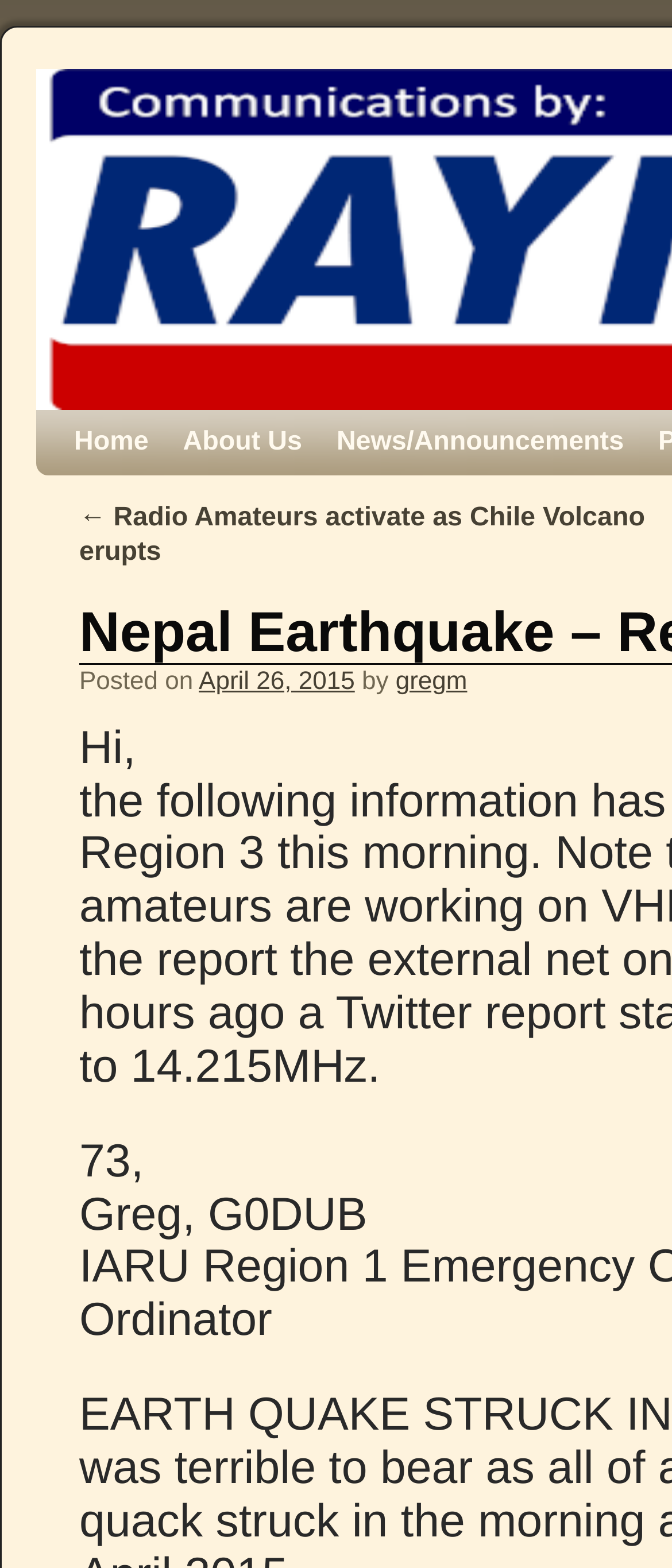Determine the bounding box for the UI element described here: "April 26, 2015".

[0.296, 0.468, 0.528, 0.486]